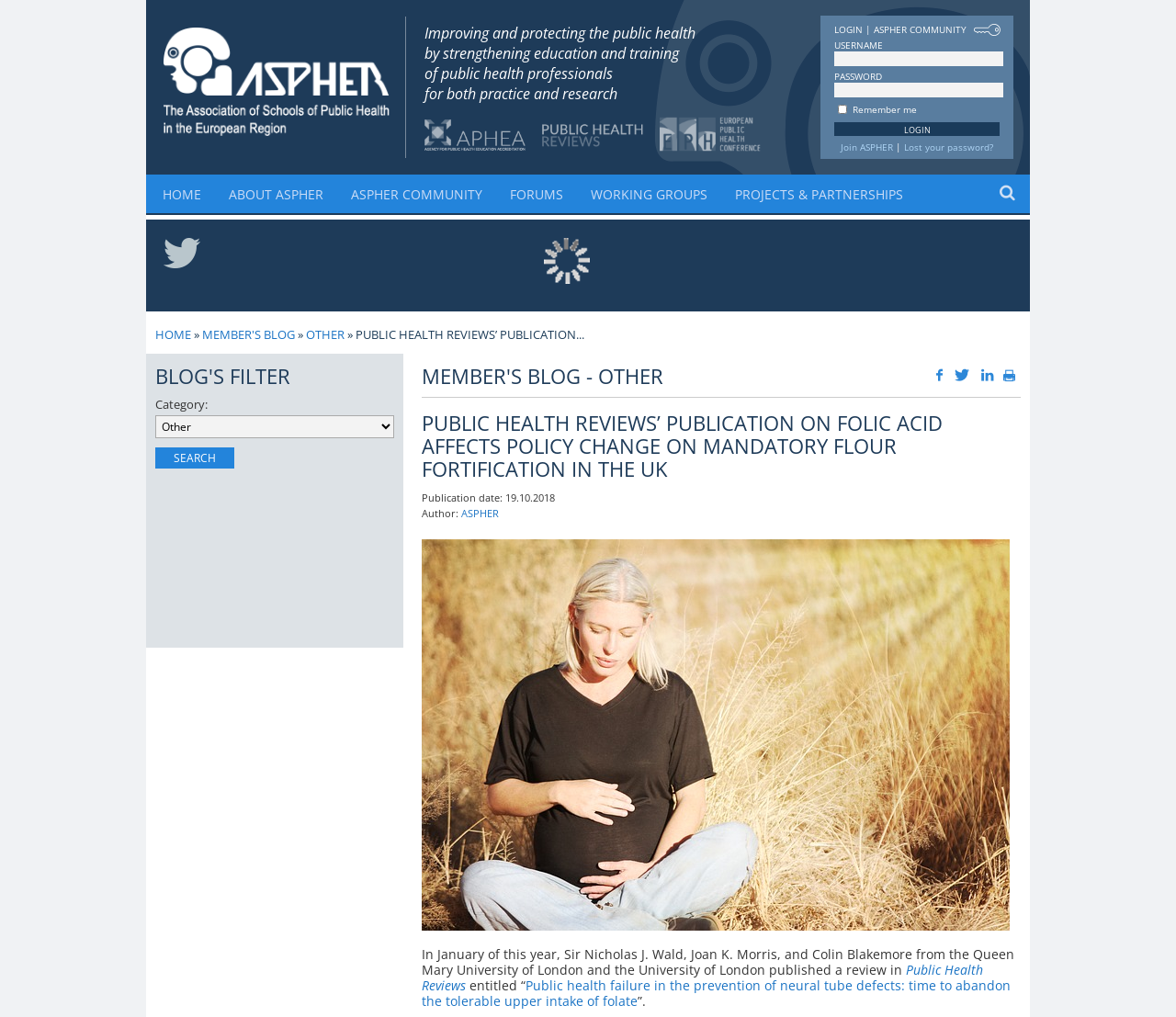Bounding box coordinates must be specified in the format (top-left x, top-left y, bottom-right x, bottom-right y). All values should be floating point numbers between 0 and 1. What are the bounding box coordinates of the UI element described as: Home

[0.132, 0.321, 0.162, 0.337]